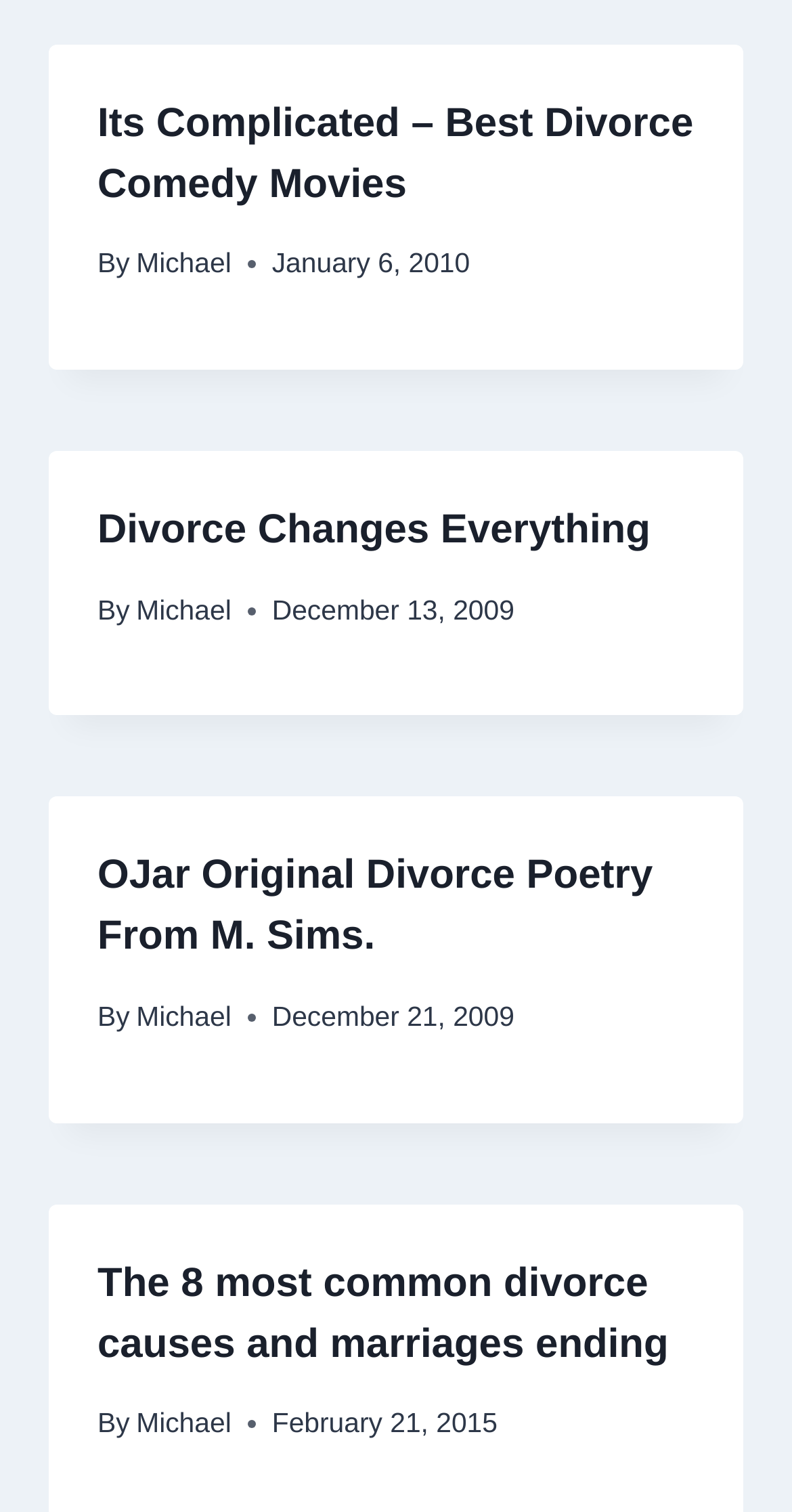Please identify the bounding box coordinates of the element on the webpage that should be clicked to follow this instruction: "read the article 'The 8 most common divorce causes and marriages ending'". The bounding box coordinates should be given as four float numbers between 0 and 1, formatted as [left, top, right, bottom].

[0.123, 0.829, 0.877, 0.909]